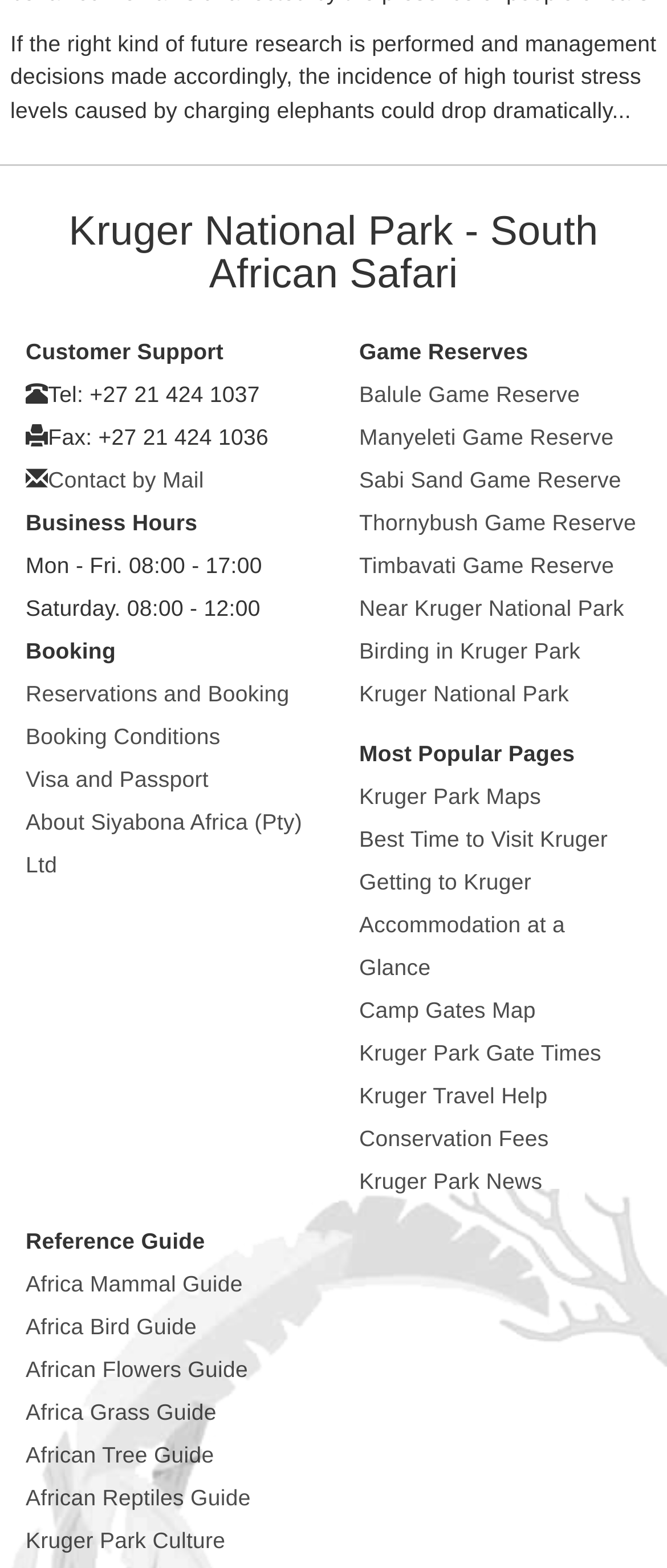How many game reserves are listed on the webpage?
Look at the image and answer the question with a single word or phrase.

6